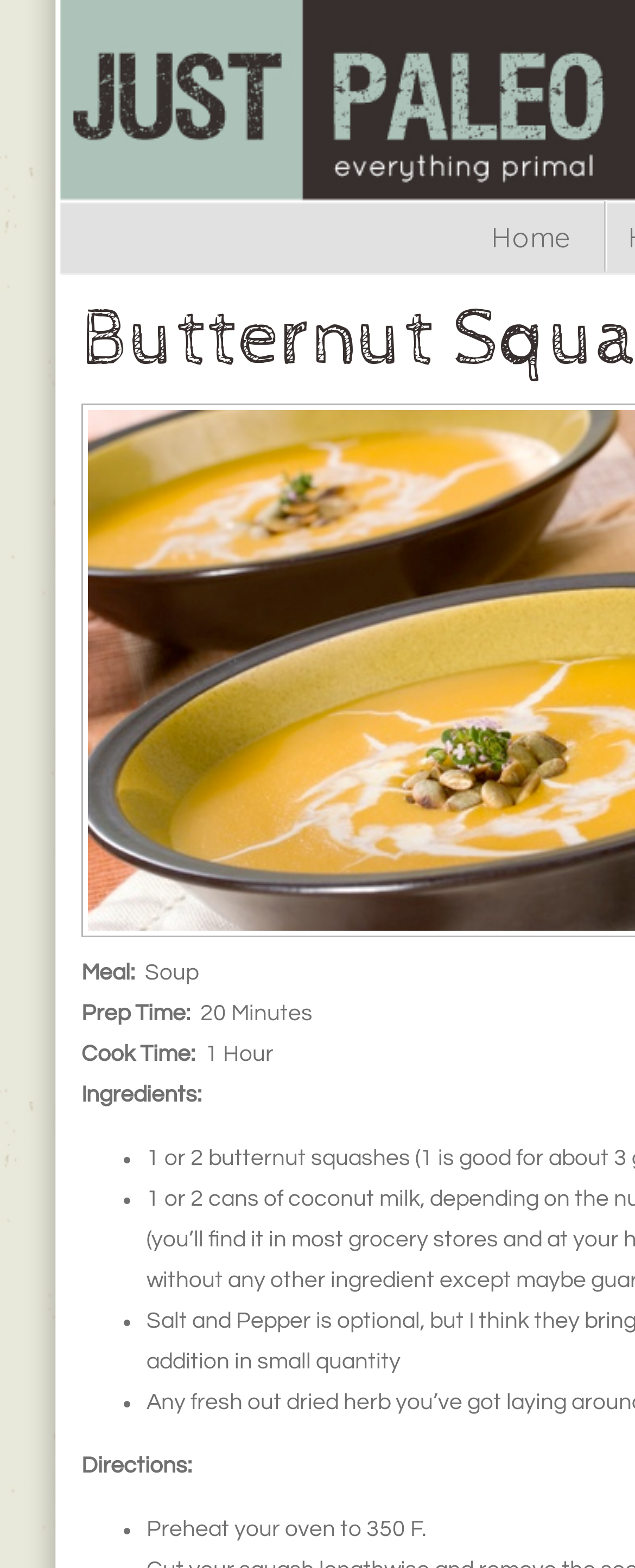Extract the main heading text from the webpage.

Butternut Squash Soup